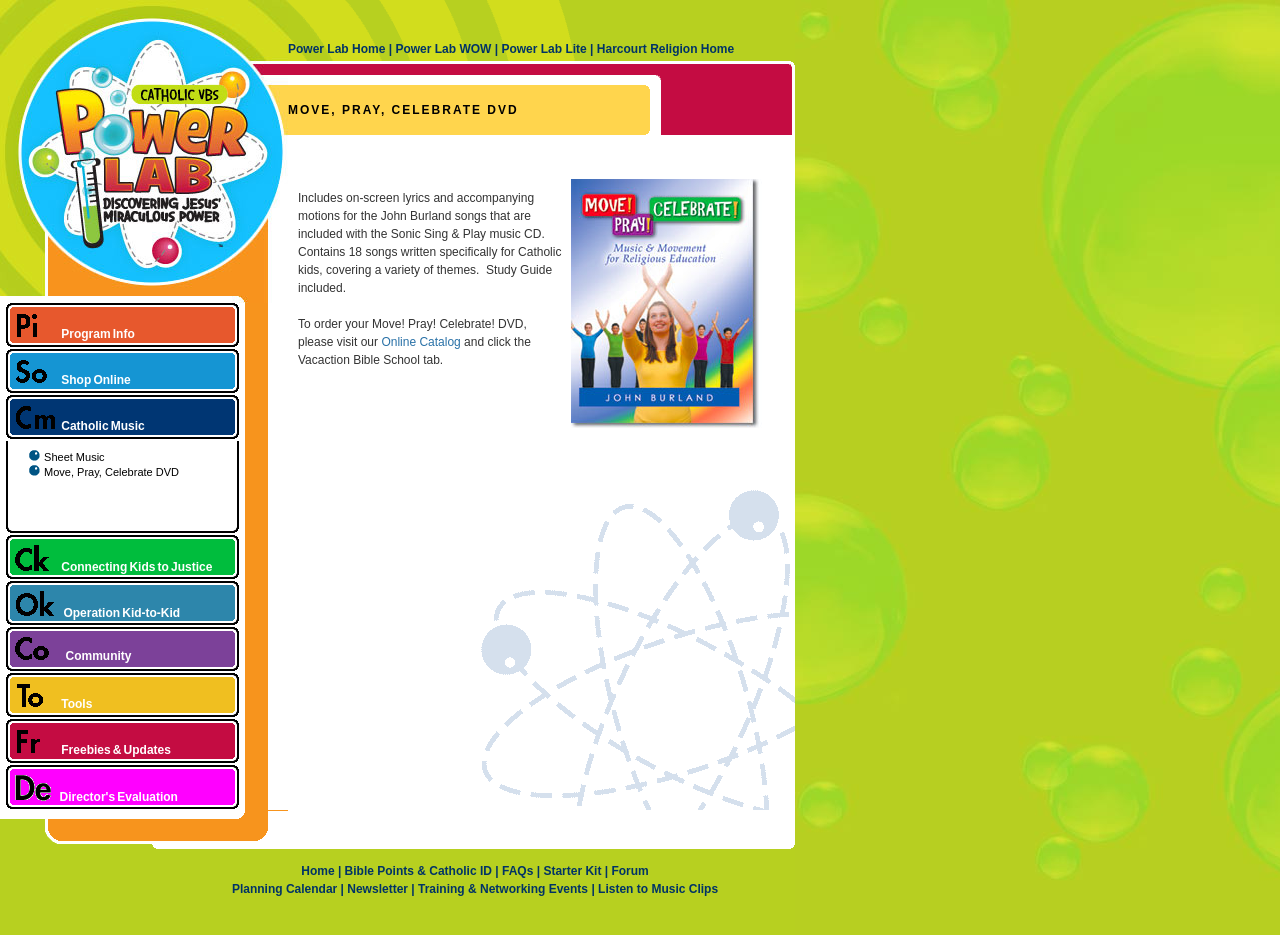Please specify the bounding box coordinates in the format (top-left x, top-left y, bottom-right x, bottom-right y), with all values as floating point numbers between 0 and 1. Identify the bounding box of the UI element described by: Bible Points & Catholic ID

[0.269, 0.924, 0.384, 0.939]